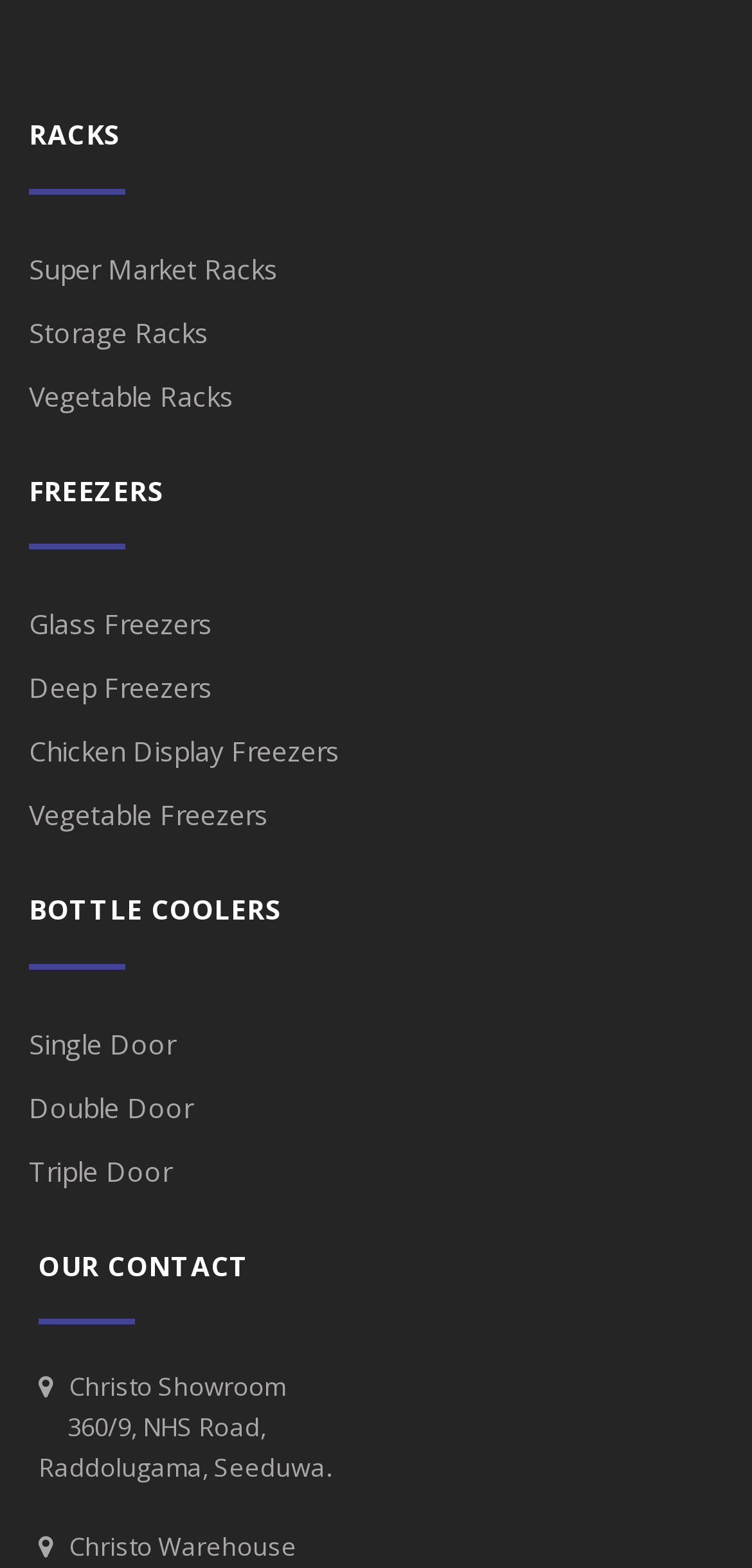Locate the bounding box for the described UI element: "+ SETS". Ensure the coordinates are four float numbers between 0 and 1, formatted as [left, top, right, bottom].

None